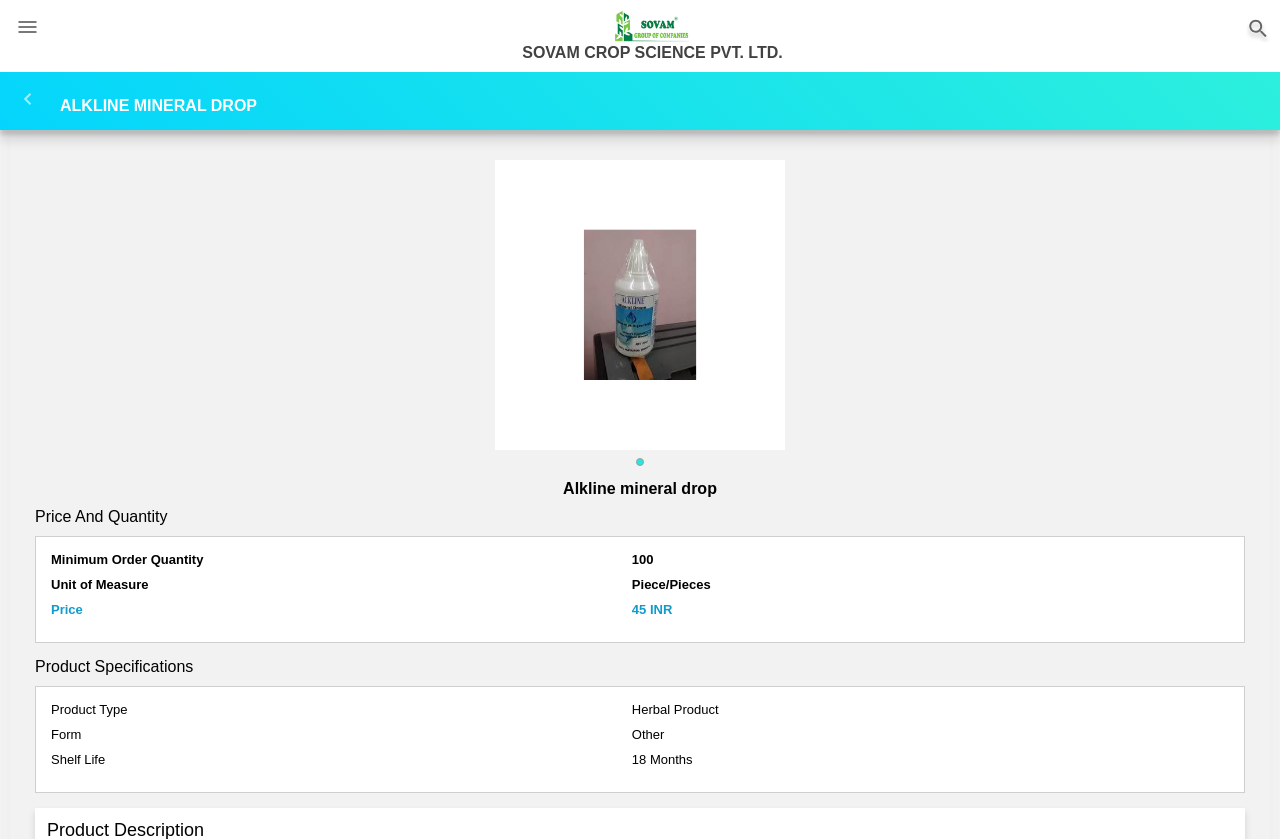Respond to the following question using a concise word or phrase: 
What is the price of the product?

45 INR